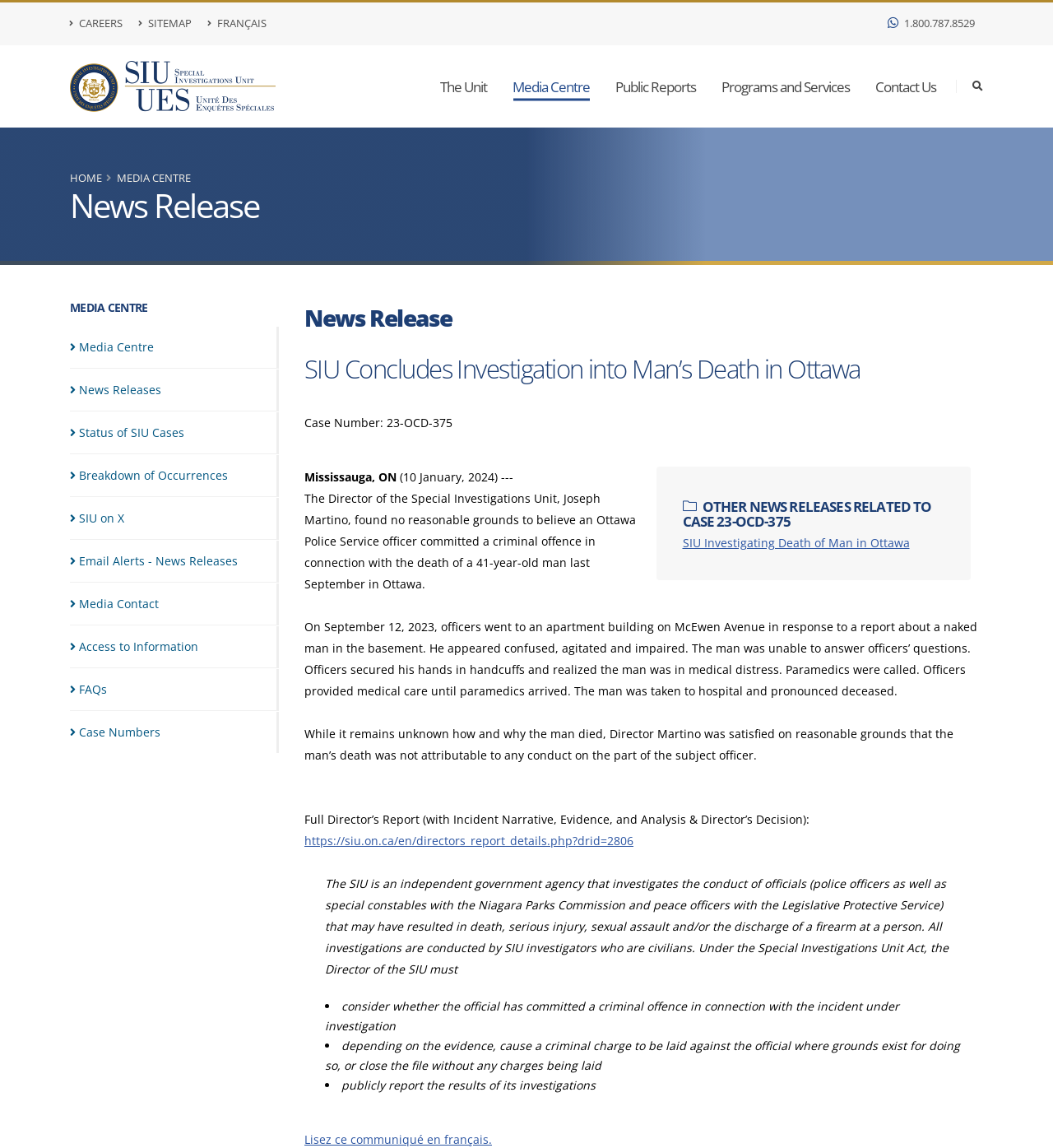Identify and provide the bounding box coordinates of the UI element described: "alt="Special Investigatioins Unit logo"". The coordinates should be formatted as [left, top, right, bottom], with each number being a float between 0 and 1.

[0.066, 0.053, 0.262, 0.097]